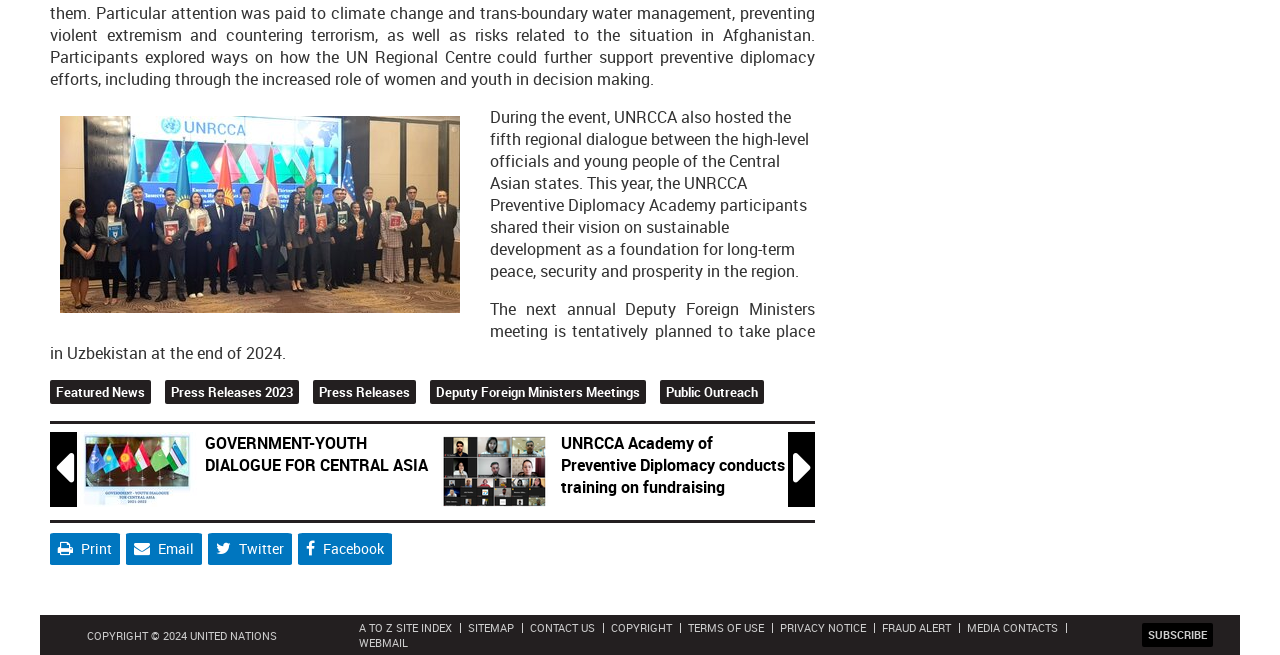Please specify the bounding box coordinates in the format (top-left x, top-left y, bottom-right x, bottom-right y), with all values as floating point numbers between 0 and 1. Identify the bounding box of the UI element described by: Webmail

[0.28, 0.97, 0.319, 0.993]